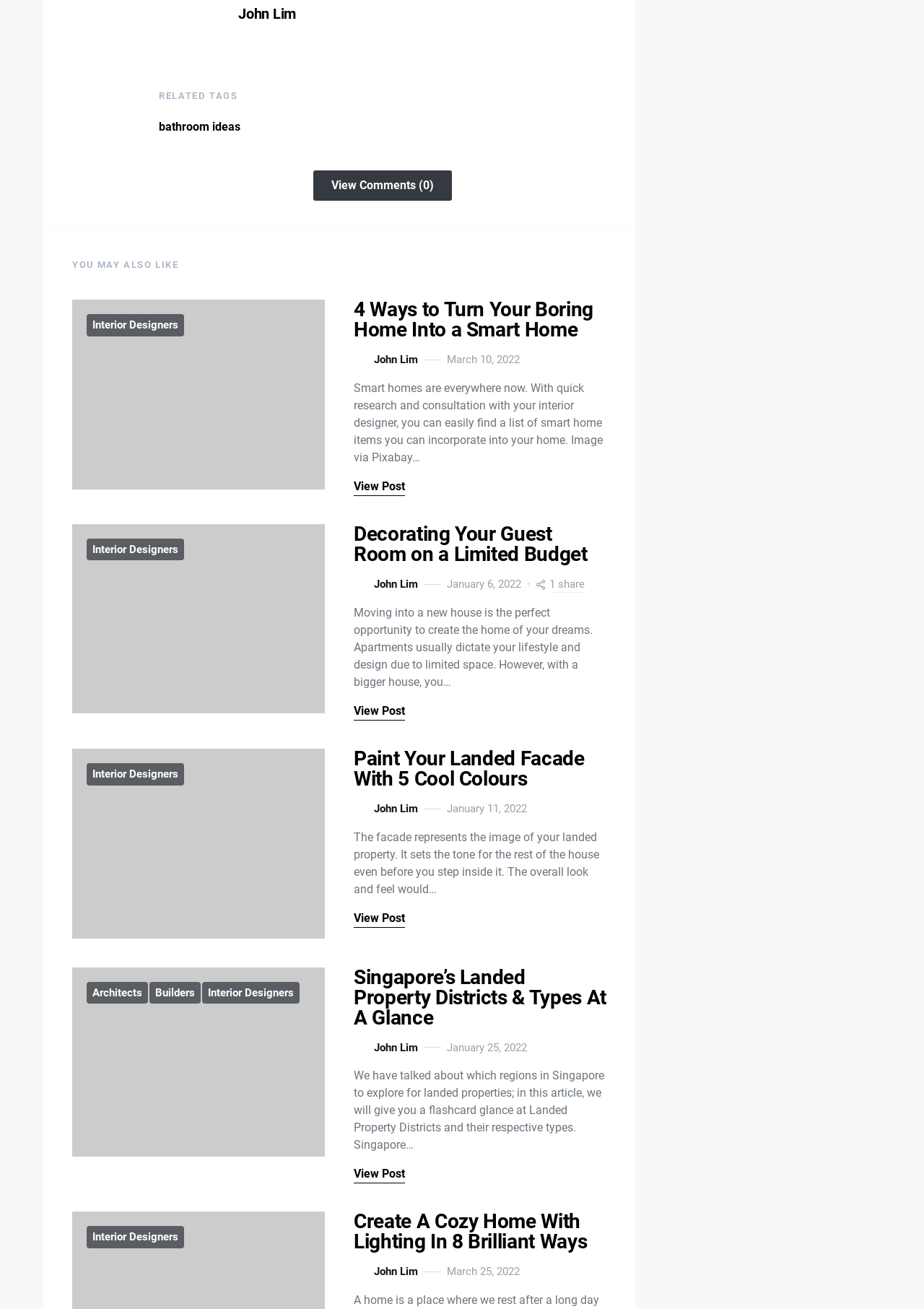Respond concisely with one word or phrase to the following query:
What is the author of the first article?

John Lim